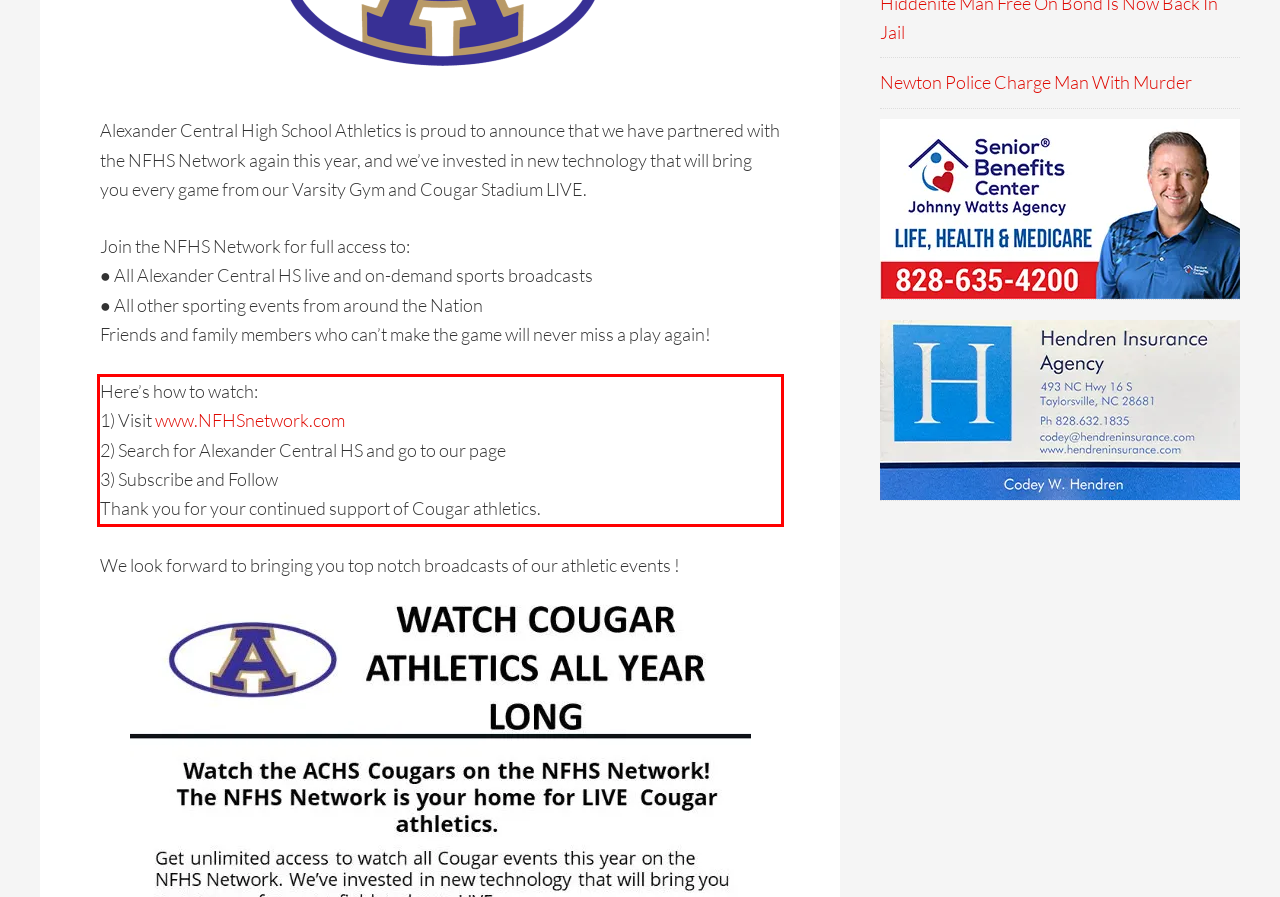Please analyze the screenshot of a webpage and extract the text content within the red bounding box using OCR.

Here’s how to watch: 1) Visit www.NFHSnetwork.com 2) Search for Alexander Central HS and go to our page 3) Subscribe and Follow Thank you for your continued support of Cougar athletics.